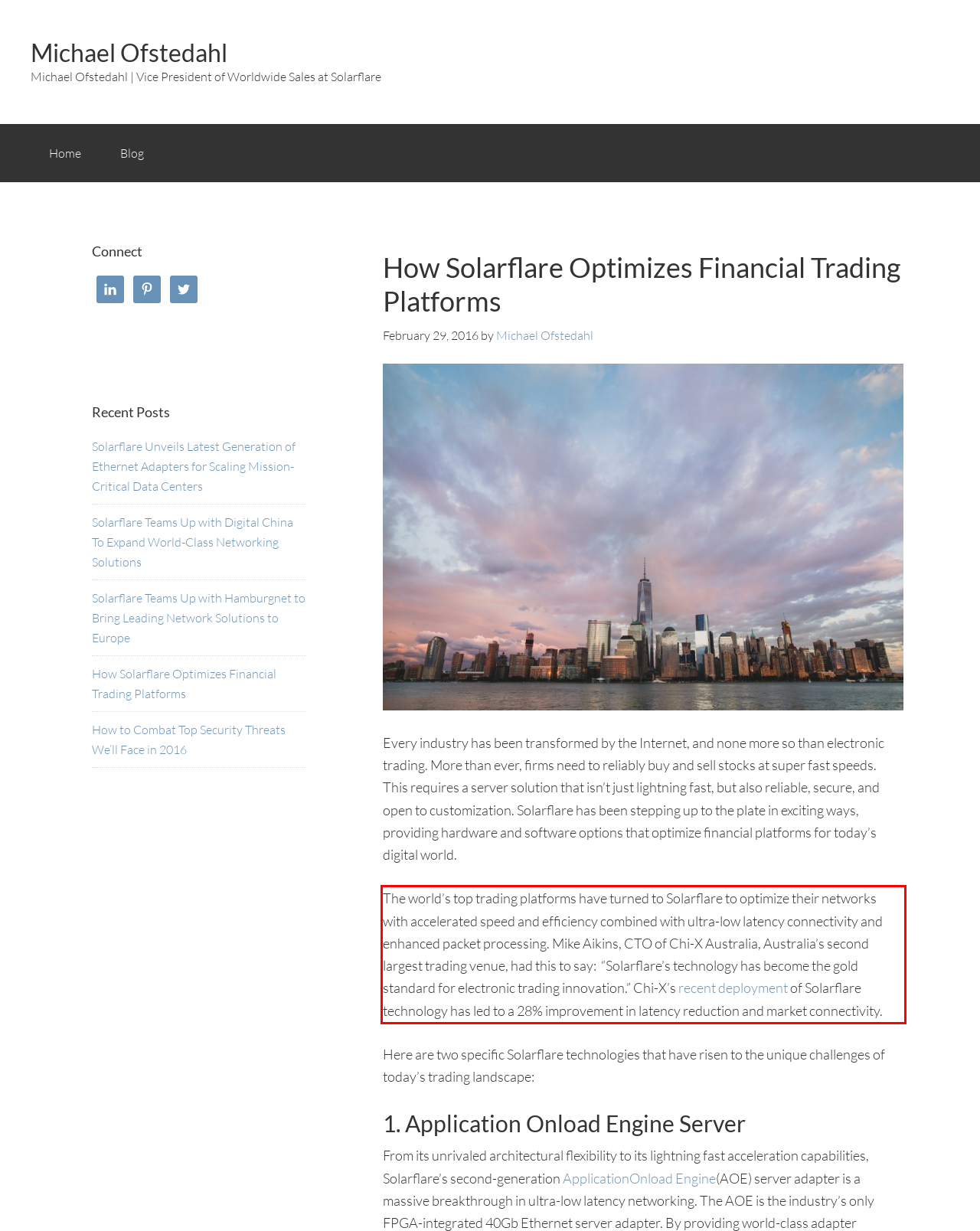Examine the webpage screenshot, find the red bounding box, and extract the text content within this marked area.

The world’s top trading platforms have turned to Solarflare to optimize their networks with accelerated speed and efficiency combined with ultra-low latency connectivity and enhanced packet processing. Mike Aikins, CTO of Chi-X Australia, Australia’s second largest trading venue, had this to say: “Solarflare’s technology has become the gold standard for electronic trading innovation.” Chi-X’s recent deployment of Solarflare technology has led to a 28% improvement in latency reduction and market connectivity.